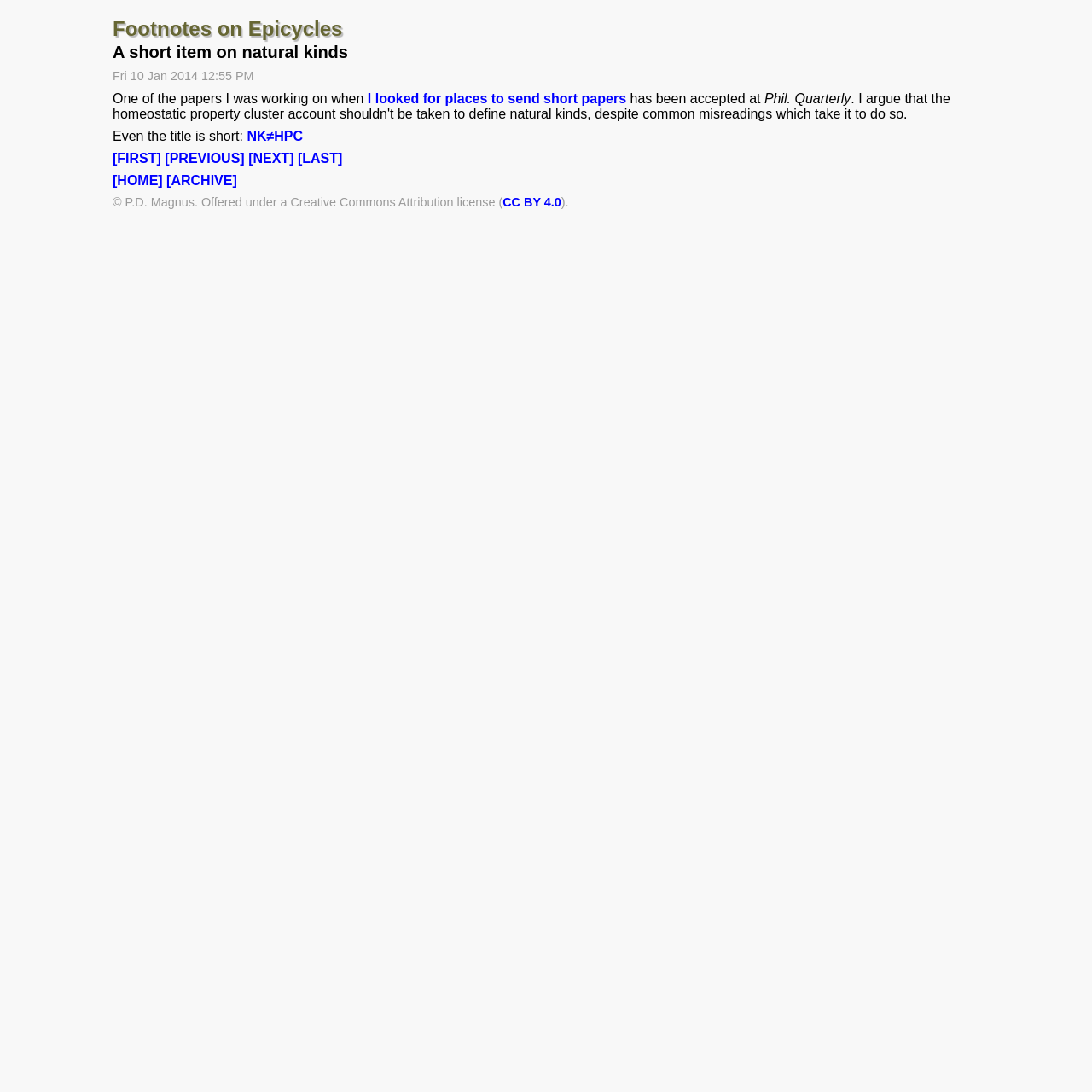Pinpoint the bounding box coordinates of the clickable area necessary to execute the following instruction: "view the archive". The coordinates should be given as four float numbers between 0 and 1, namely [left, top, right, bottom].

[0.152, 0.159, 0.217, 0.172]